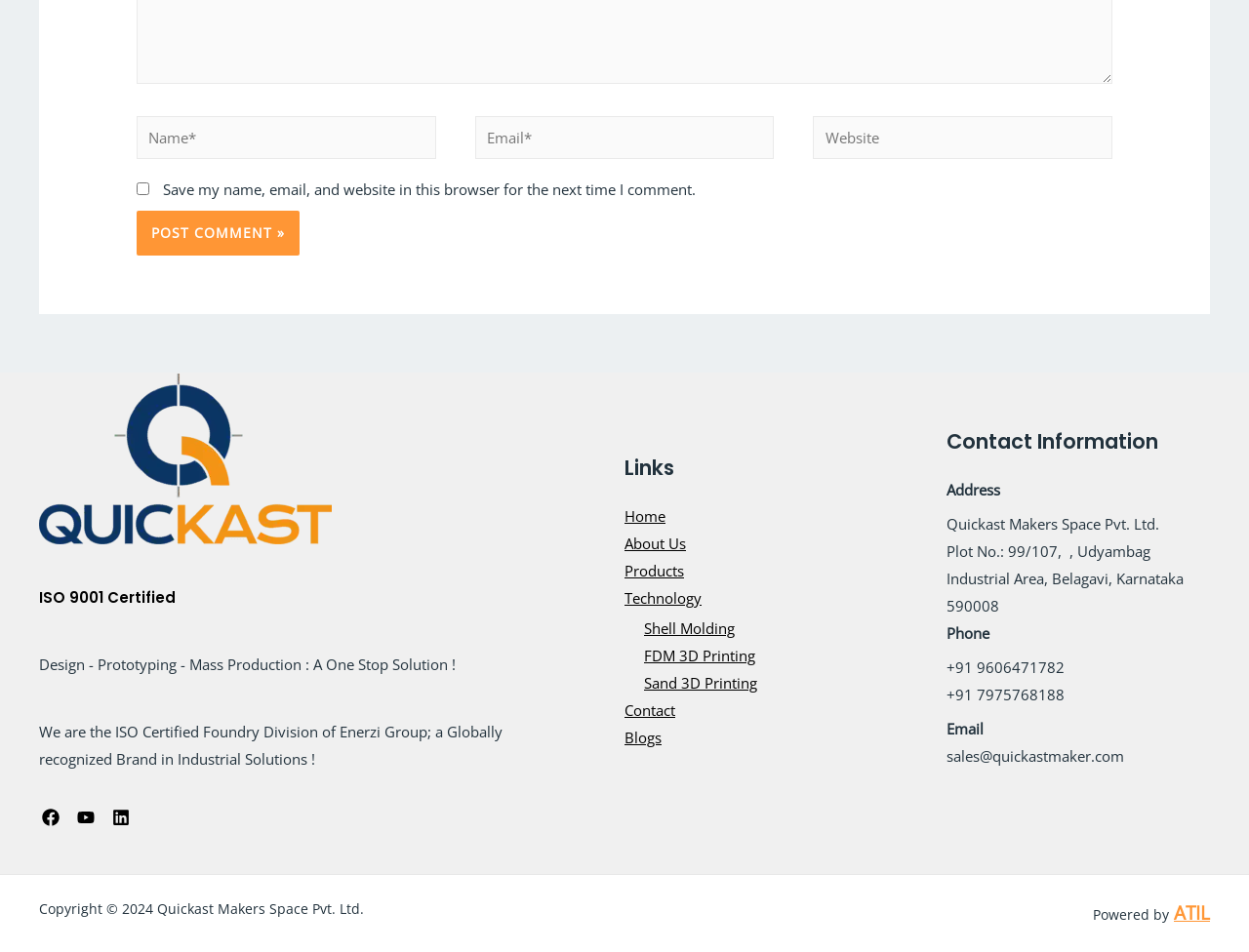What is the name of the company's foundry division?
Please ensure your answer is as detailed and informative as possible.

The company's foundry division is mentioned in the footer section of the webpage, where it is stated that 'We are the ISO Certified Foundry Division of Enerzi Group; a Globally recognized Brand in Industrial Solutions!'.